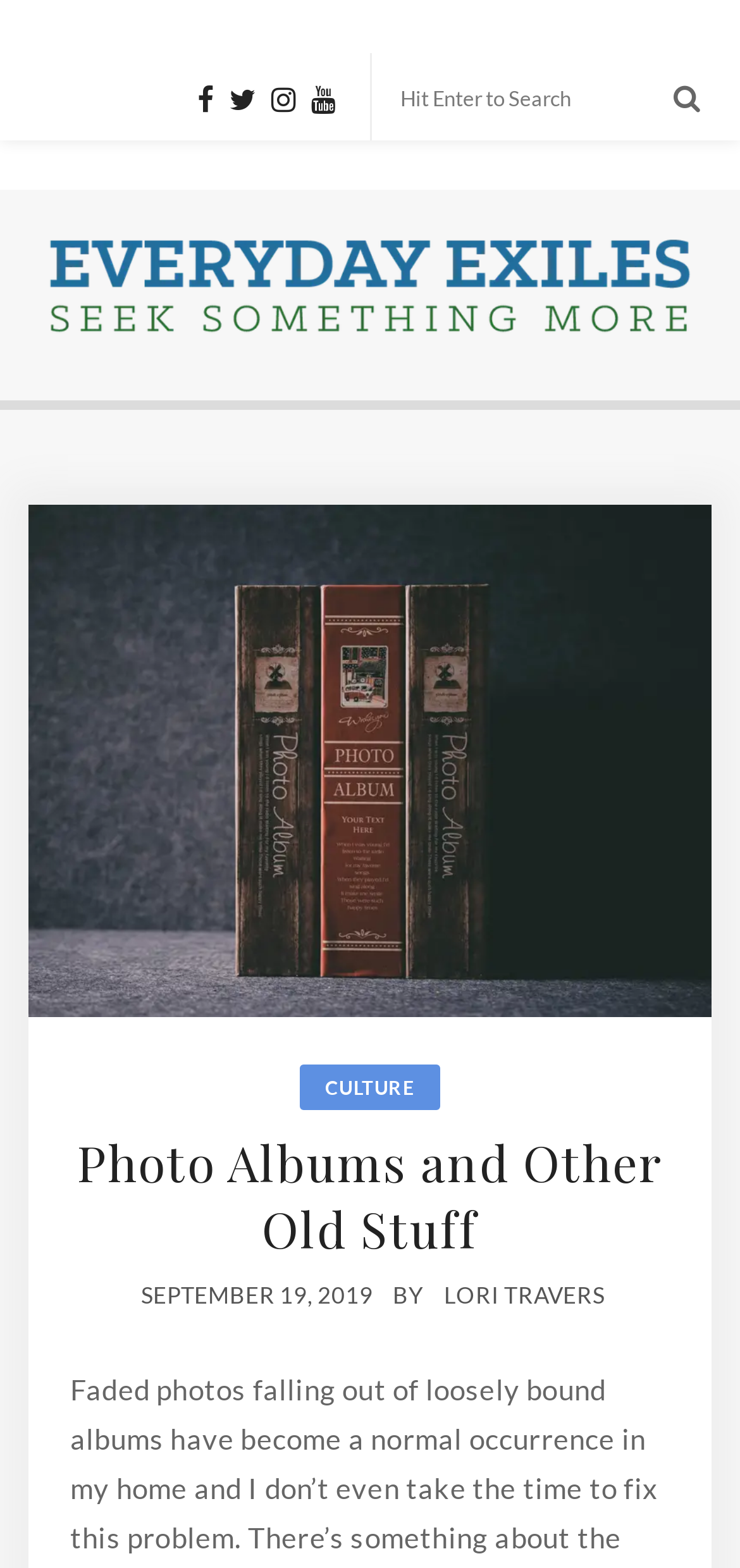Determine the bounding box coordinates for the UI element matching this description: "Lori Travers".

[0.6, 0.817, 0.817, 0.835]